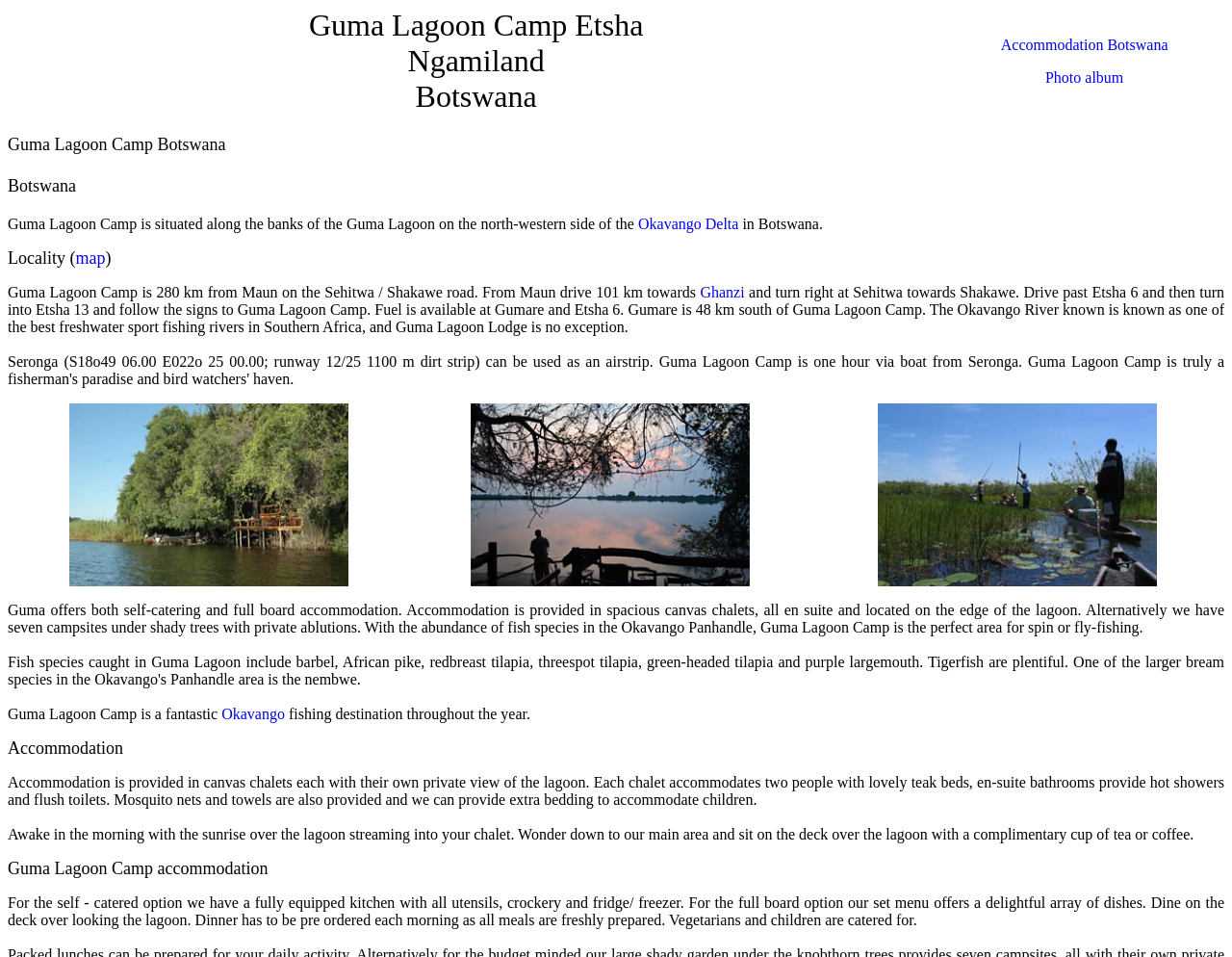Find the main header of the webpage and produce its text content.

Guma Lagoon Camp Botswana